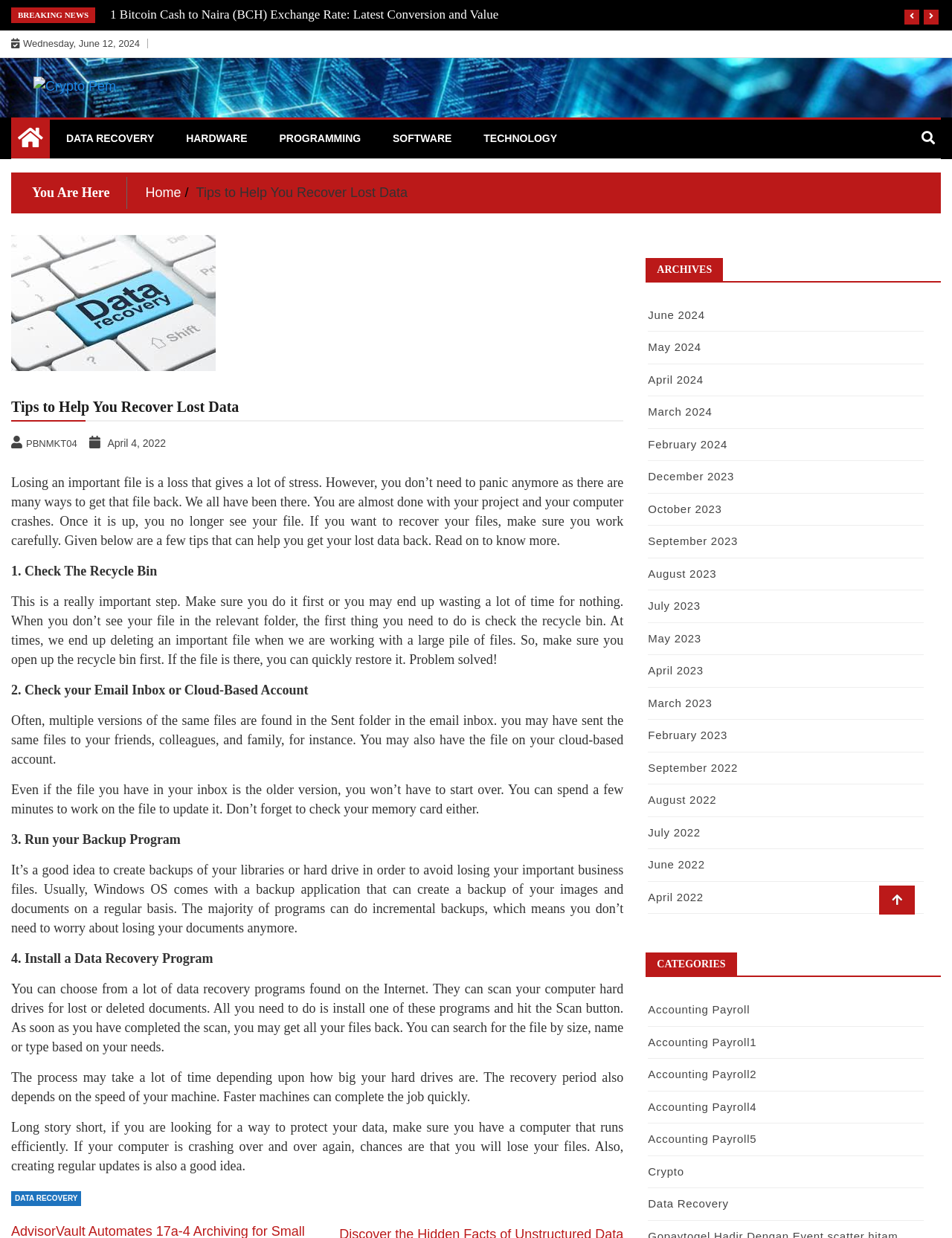Identify the bounding box coordinates of the area that should be clicked in order to complete the given instruction: "Read the article 'Tips to Help You Recover Lost Data'". The bounding box coordinates should be four float numbers between 0 and 1, i.e., [left, top, right, bottom].

[0.012, 0.189, 0.655, 0.974]